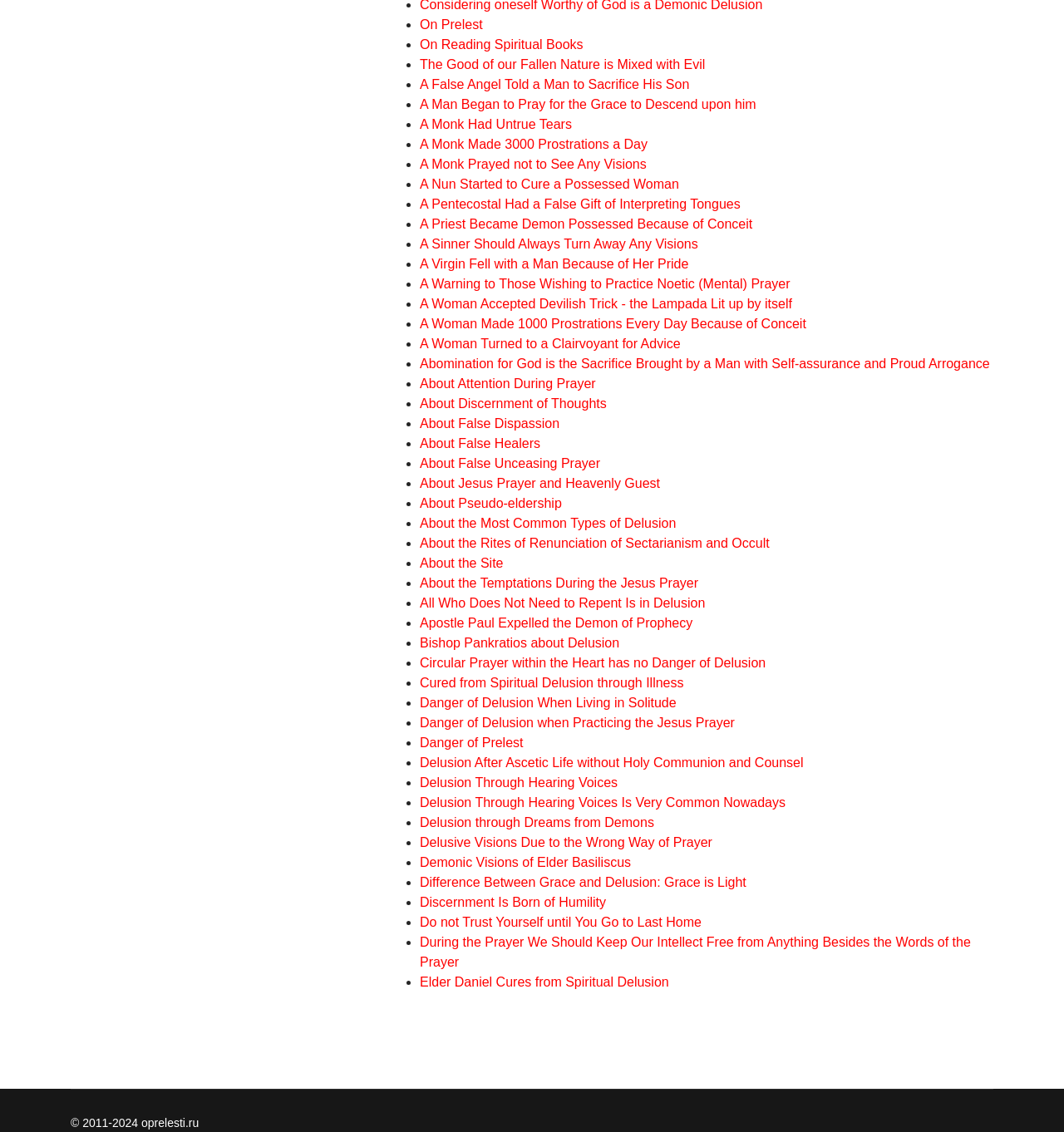Please provide the bounding box coordinate of the region that matches the element description: About Pseudo-eldership. Coordinates should be in the format (top-left x, top-left y, bottom-right x, bottom-right y) and all values should be between 0 and 1.

[0.395, 0.438, 0.528, 0.451]